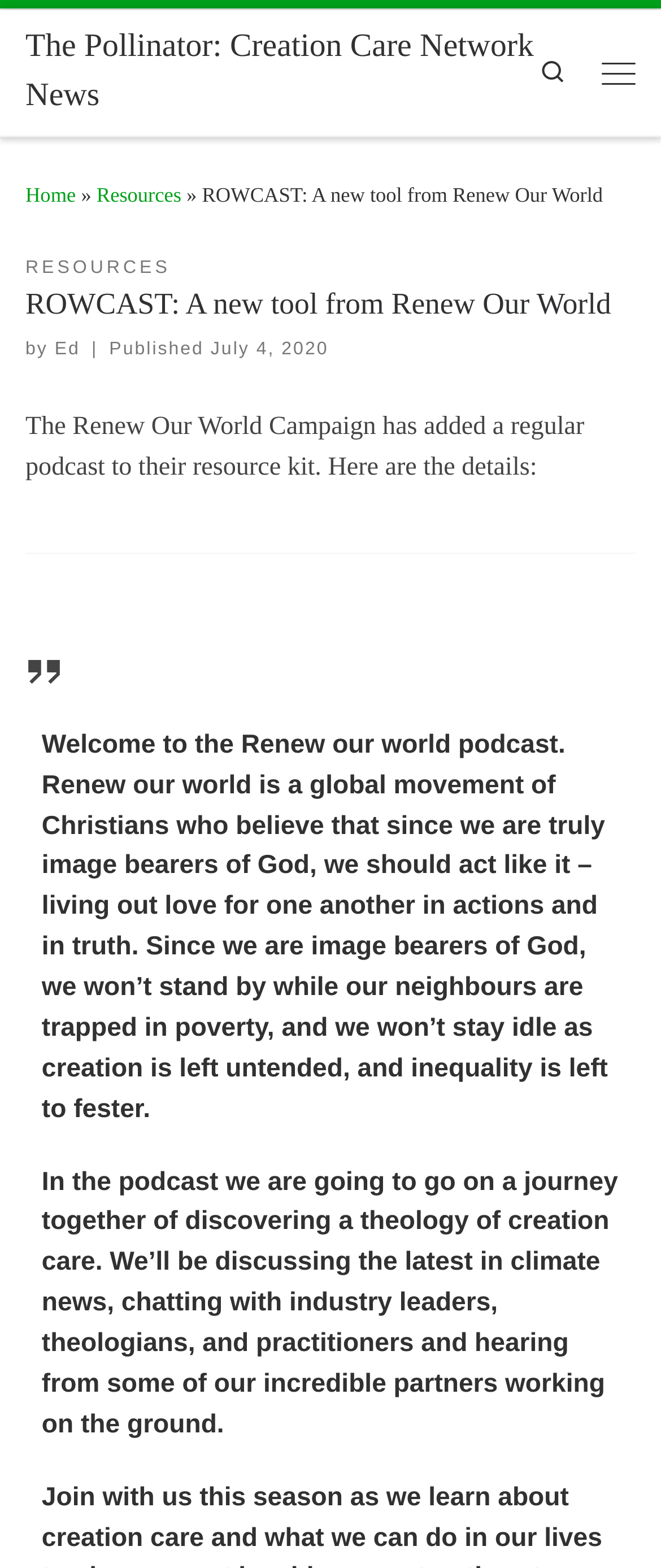Please locate the bounding box coordinates of the region I need to click to follow this instruction: "Learn more about ROWCAST".

[0.306, 0.117, 0.912, 0.132]